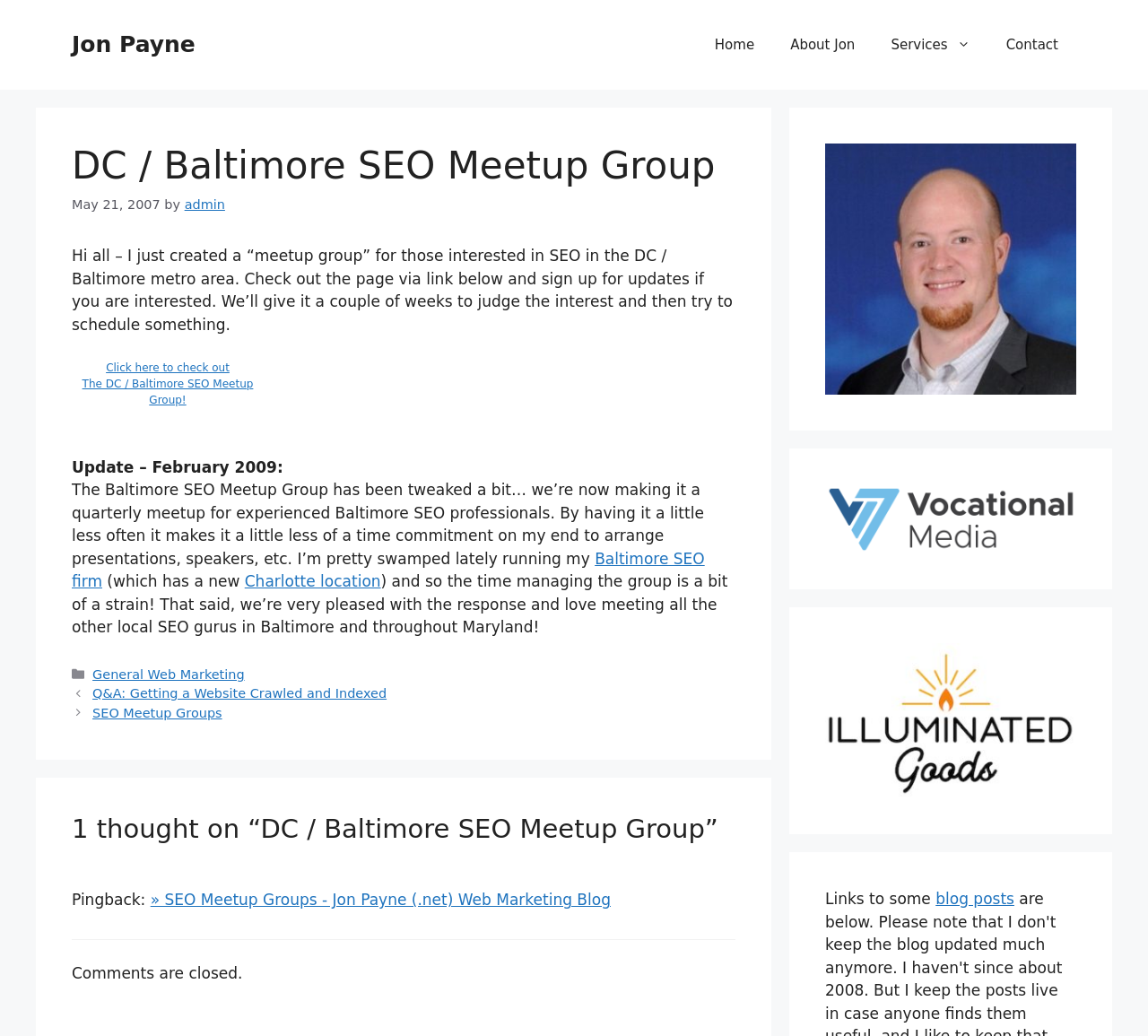Locate the primary heading on the webpage and return its text.

DC / Baltimore SEO Meetup Group